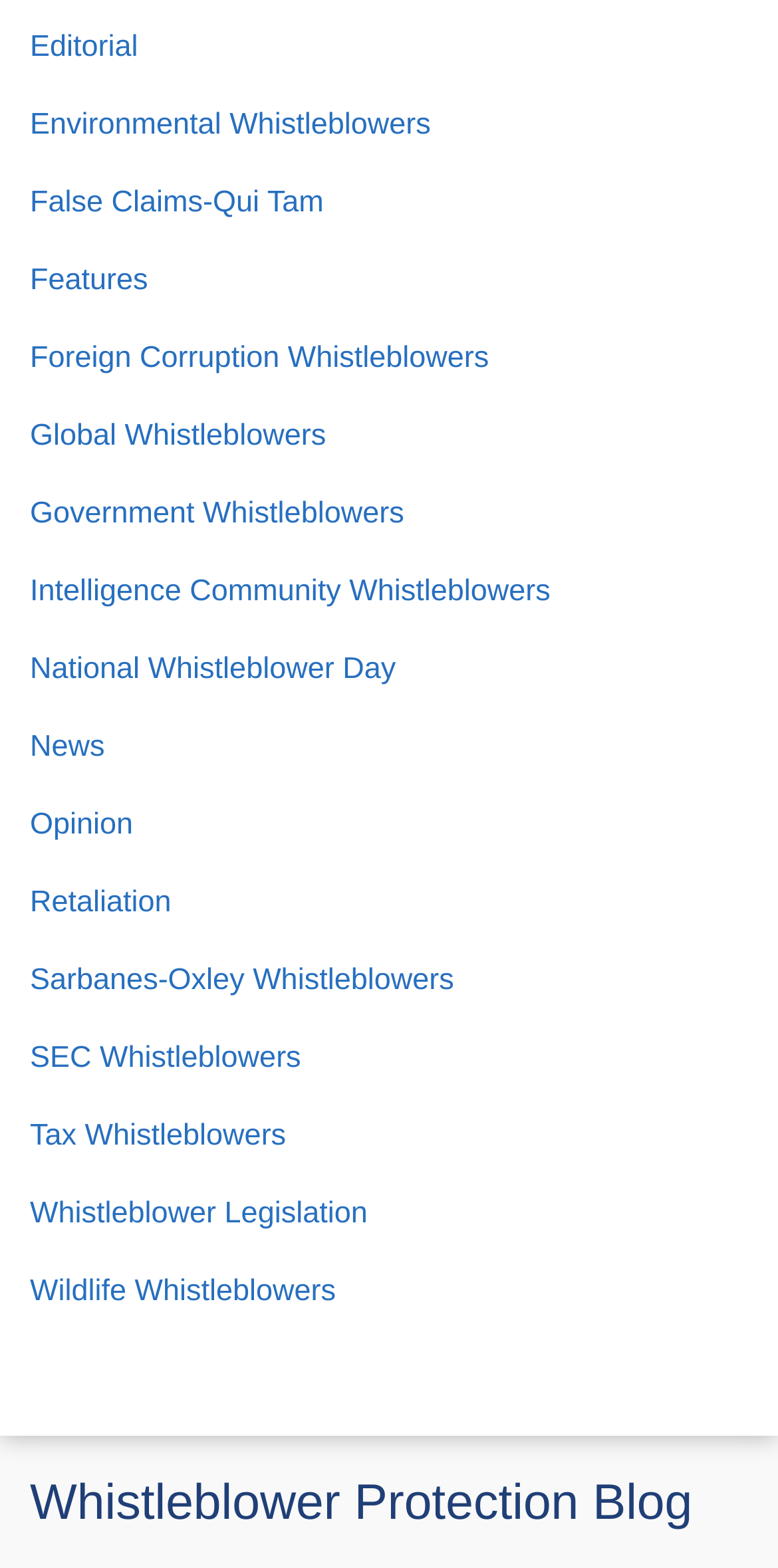What is the title of the blog section?
Look at the image and provide a short answer using one word or a phrase.

Whistleblower Protection Blog